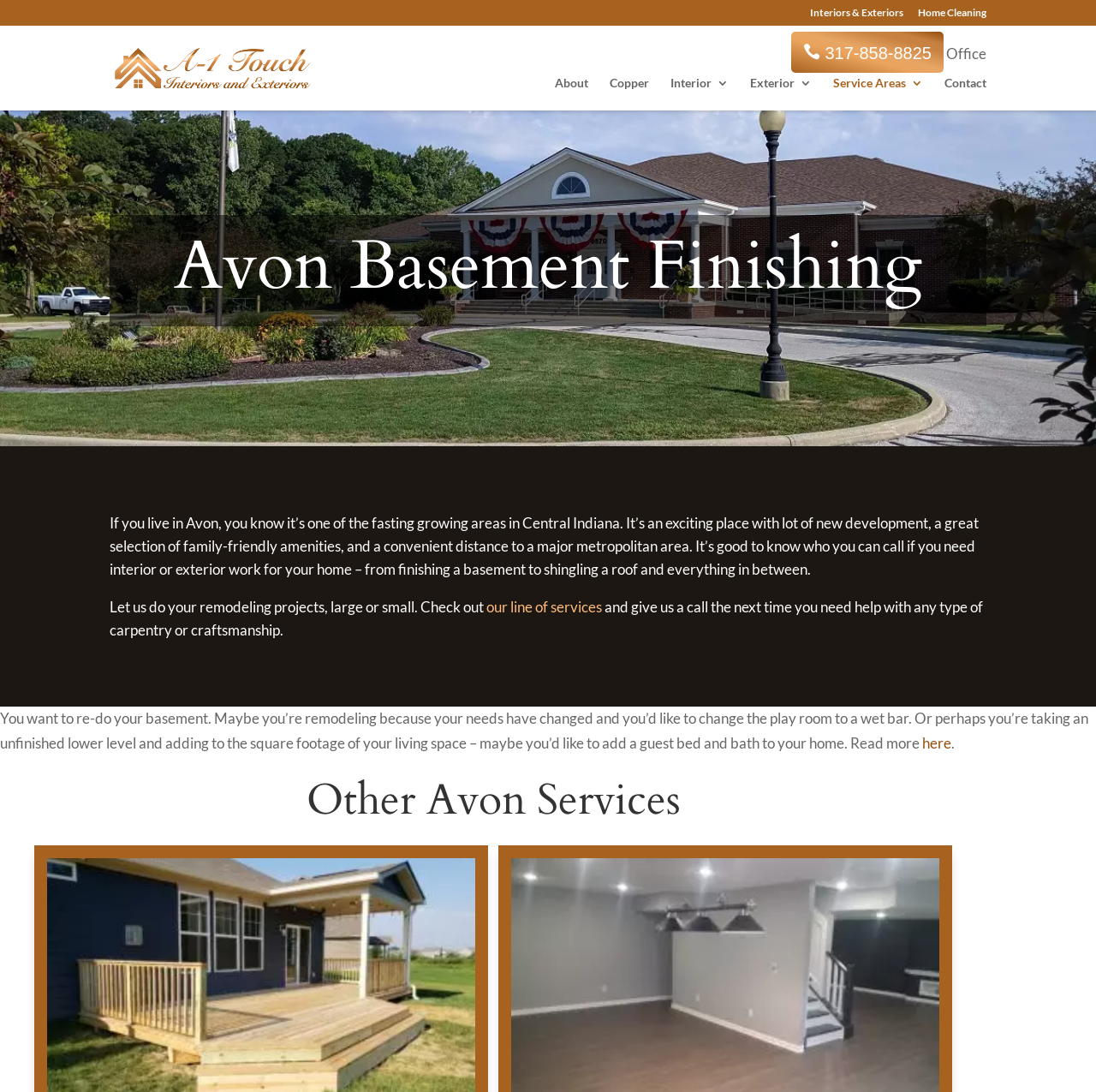Explain the webpage's design and content in an elaborate manner.

The webpage is about Avon Basement Finishing Service, with a focus on the company's services and benefits. At the top, there are several links to different sections of the website, including "Interiors & Exteriors", "Home Cleaning", and "About". To the left of these links, there is a logo image of "A-1 Touch Interiors and Exteriors LLC". Below the logo, there is a phone number and an "Office" label.

In the main content area, there is a heading that reads "Avon Basement Finishing", followed by a paragraph of text that describes the benefits of living in Avon, Indiana, and the importance of finding a reliable contractor for home remodeling projects. The text also mentions the company's services, including basement finishing, roofing, and carpentry.

Below this text, there is a link to "our line of services" and a brief description of the company's remodeling services. Further down, there is a section that discusses basement remodeling, with a link to "read more" about the topic.

To the right of the main content area, there is a search bar that allows users to search for specific topics. Above the search bar, there are several links to other sections of the website, including "Copper", "Interior 3", "Exterior 3", "Service Areas 3", and "Contact".

At the bottom of the page, there is a heading that reads "Other Avon Services", but there is no additional text or content below this heading.